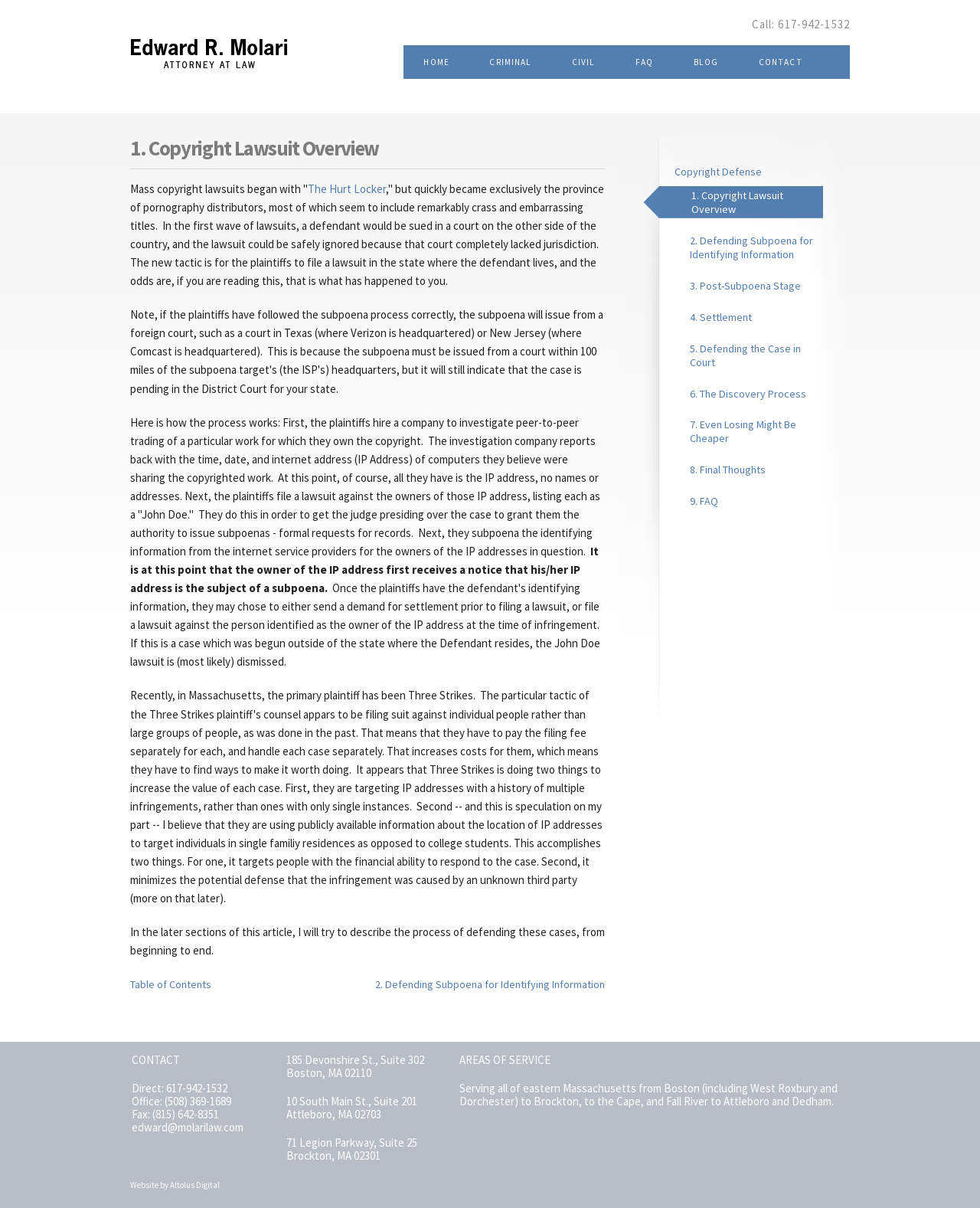Given the description "9. FAQ", provide the bounding box coordinates of the corresponding UI element.

[0.704, 0.409, 0.837, 0.42]